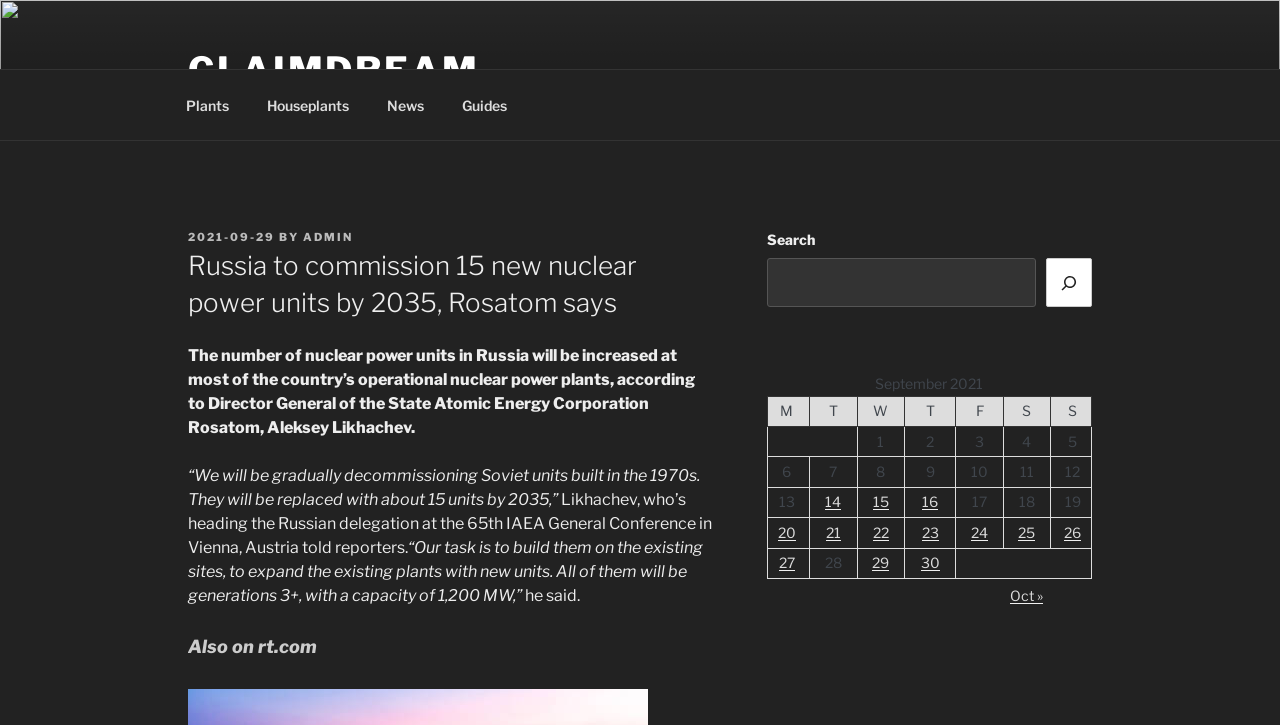Highlight the bounding box coordinates of the region I should click on to meet the following instruction: "Read the post published on September 29, 2021".

[0.147, 0.317, 0.215, 0.337]